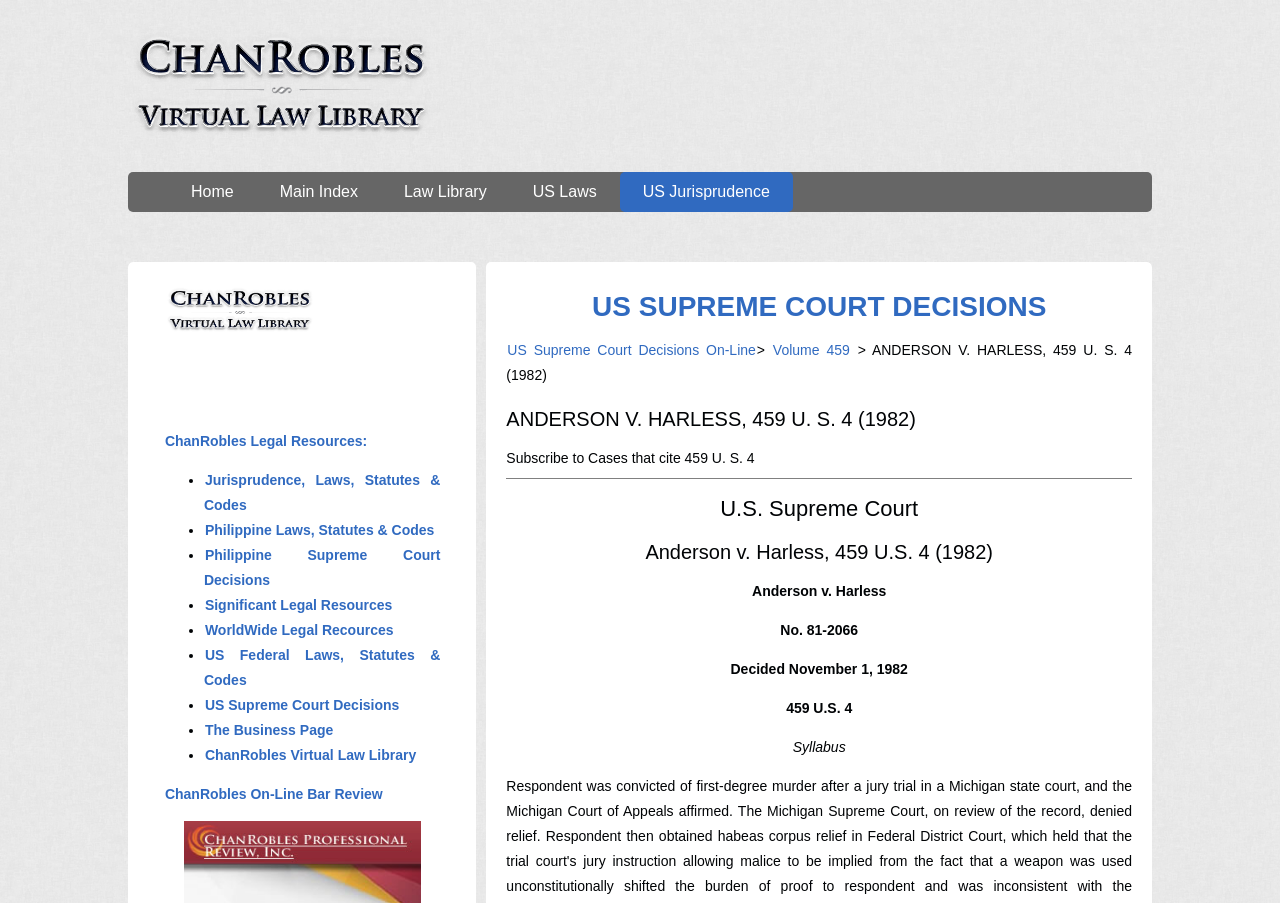Provide the bounding box for the UI element matching this description: "alt="chanrobles.com"".

[0.128, 0.353, 0.247, 0.371]